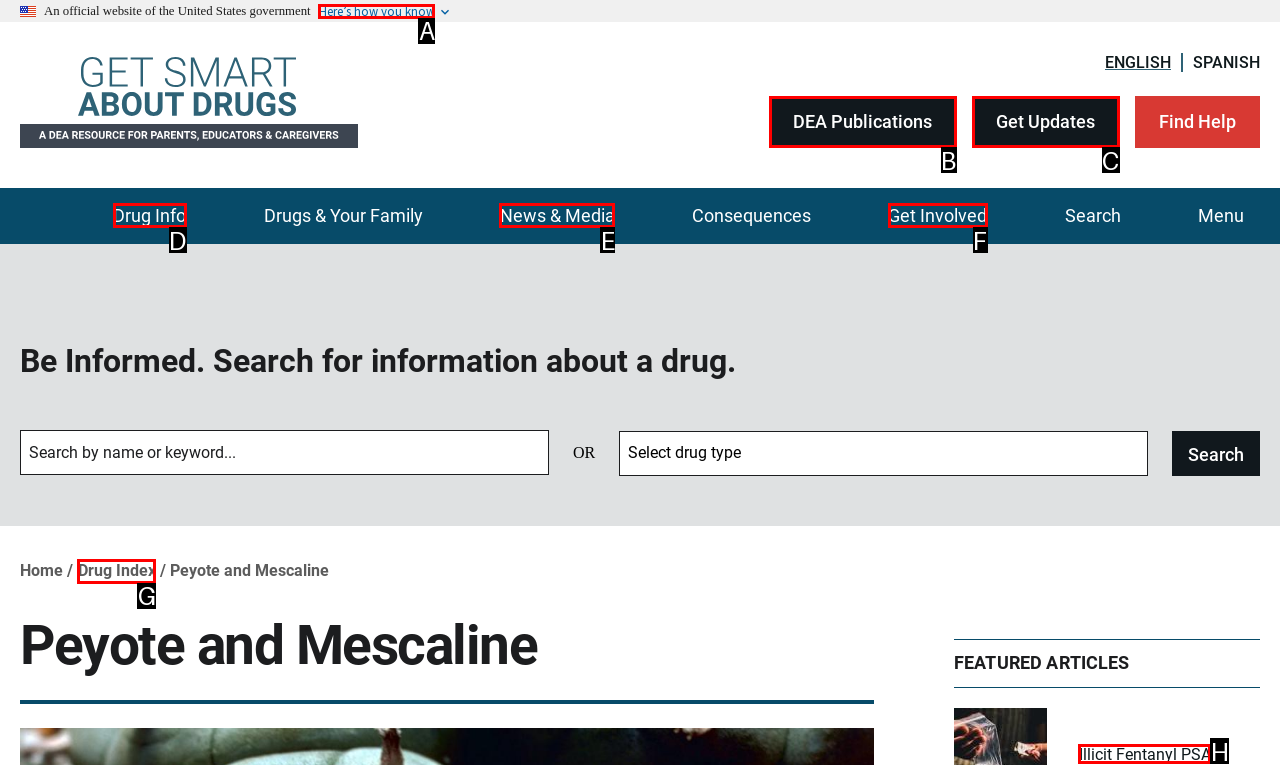Determine which HTML element best fits the description: Here’s how you know
Answer directly with the letter of the matching option from the available choices.

A